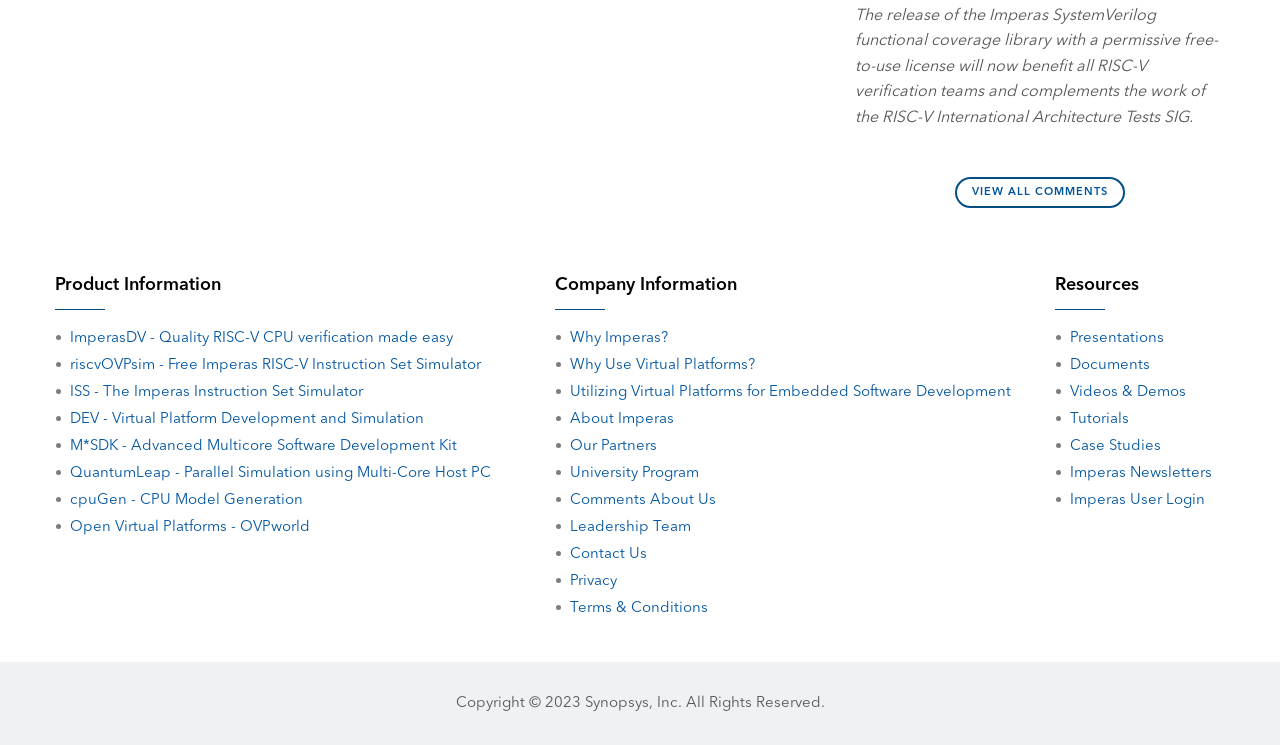Identify the bounding box coordinates necessary to click and complete the given instruction: "View all comments".

[0.746, 0.237, 0.879, 0.279]